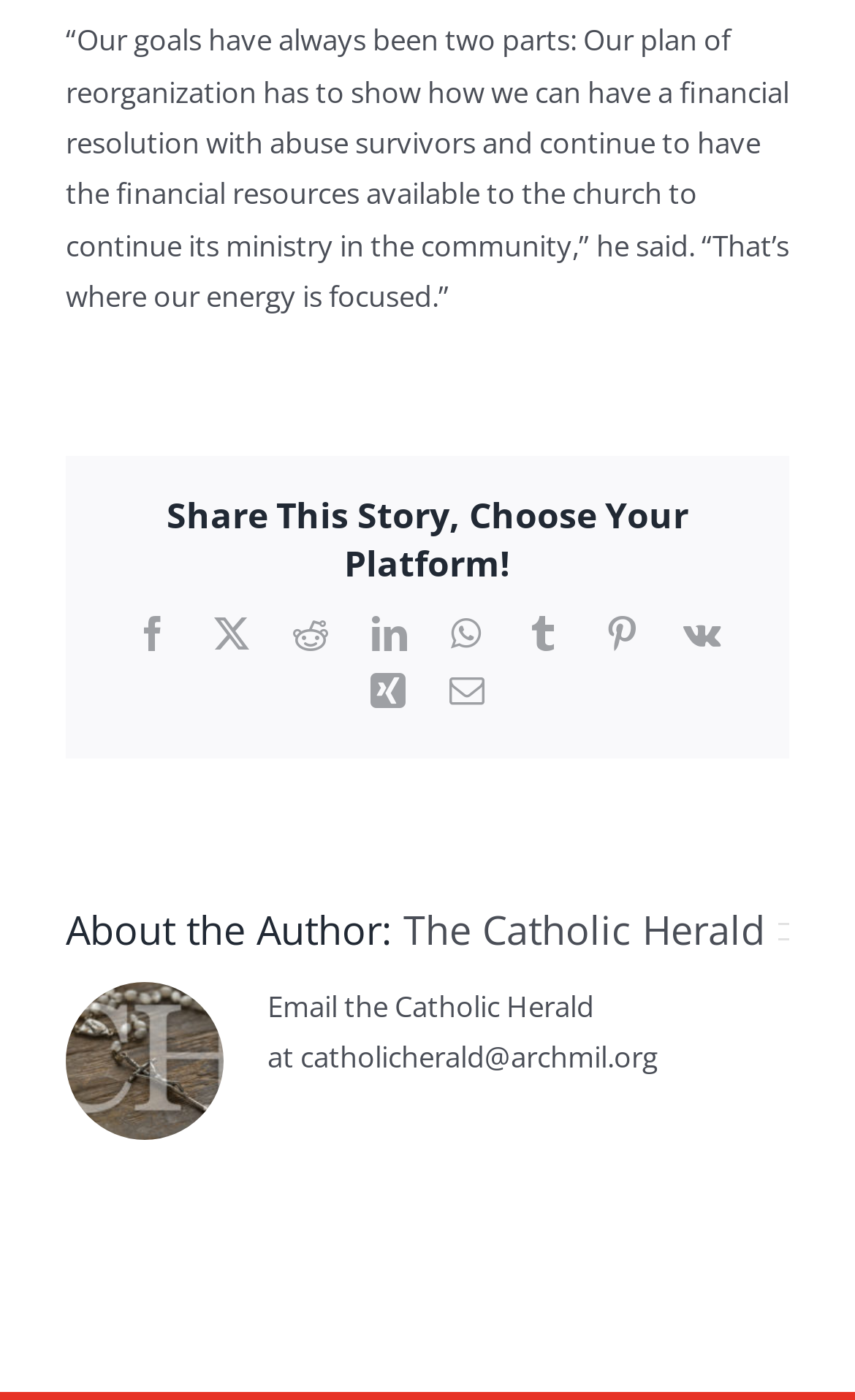Find the bounding box coordinates for the area that should be clicked to accomplish the instruction: "Email the Catholic Herald".

[0.526, 0.481, 0.567, 0.506]